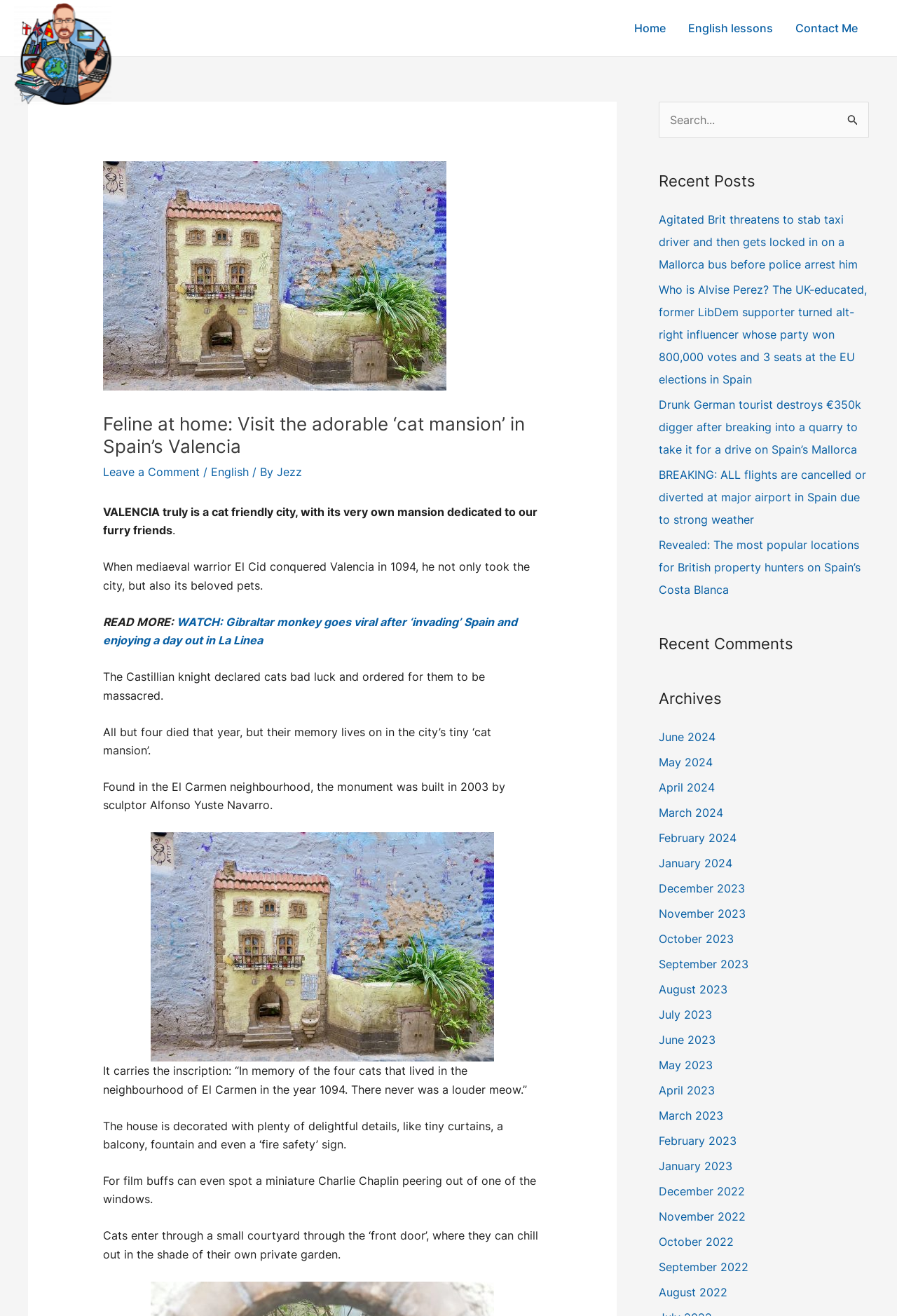What is the name of the sculptor who built the cat mansion?
Based on the image, answer the question with a single word or brief phrase.

Alfonso Yuste Navarro